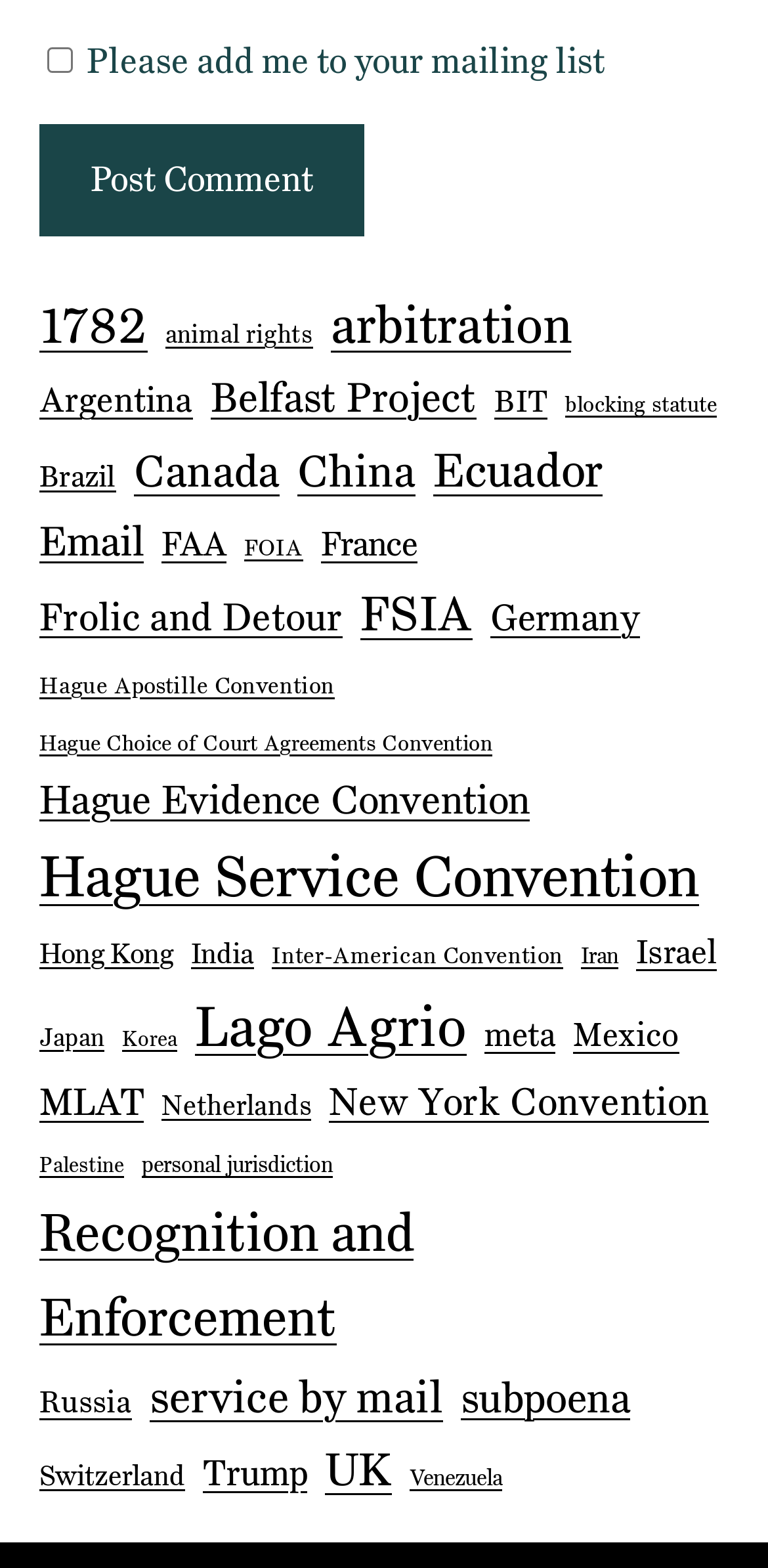What is the purpose of the checkbox?
Using the visual information, respond with a single word or phrase.

Mailing list